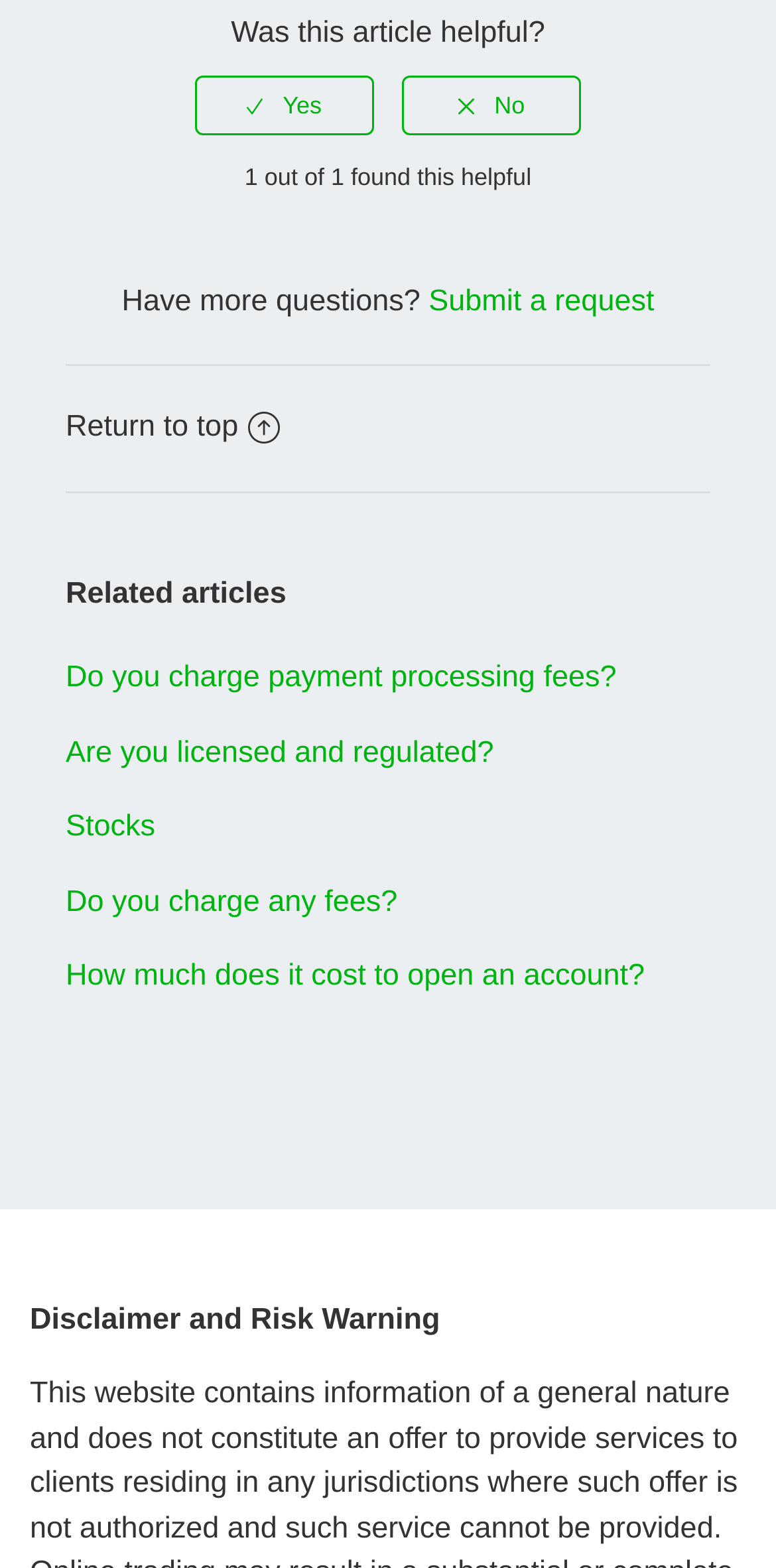Can you specify the bounding box coordinates of the area that needs to be clicked to fulfill the following instruction: "View related article about licensing and regulation"?

[0.085, 0.469, 0.636, 0.491]